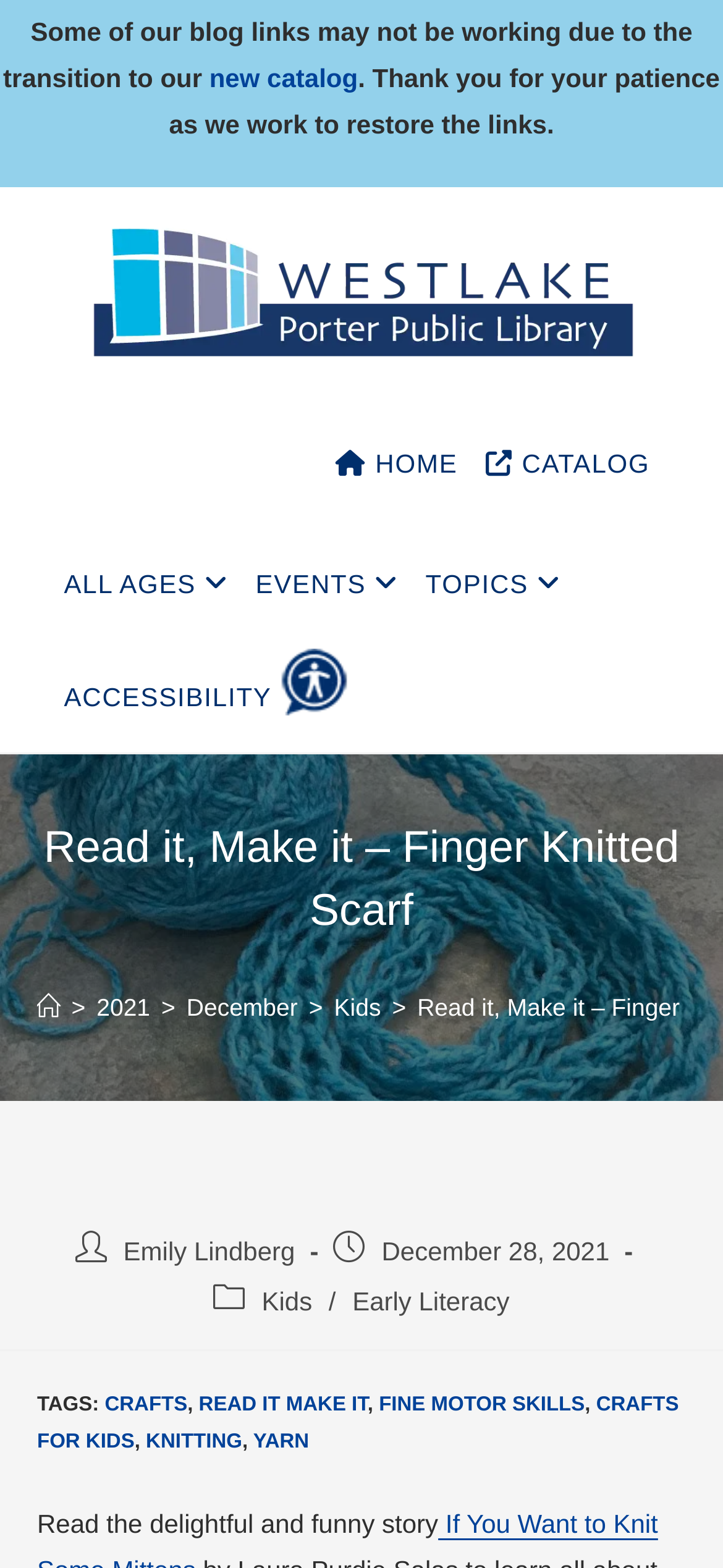What is the topic of the article?
Please answer the question as detailed as possible.

I found the answer by looking at the heading 'Read it, Make it – Finger Knitted Scarf' which is the main topic of the article.